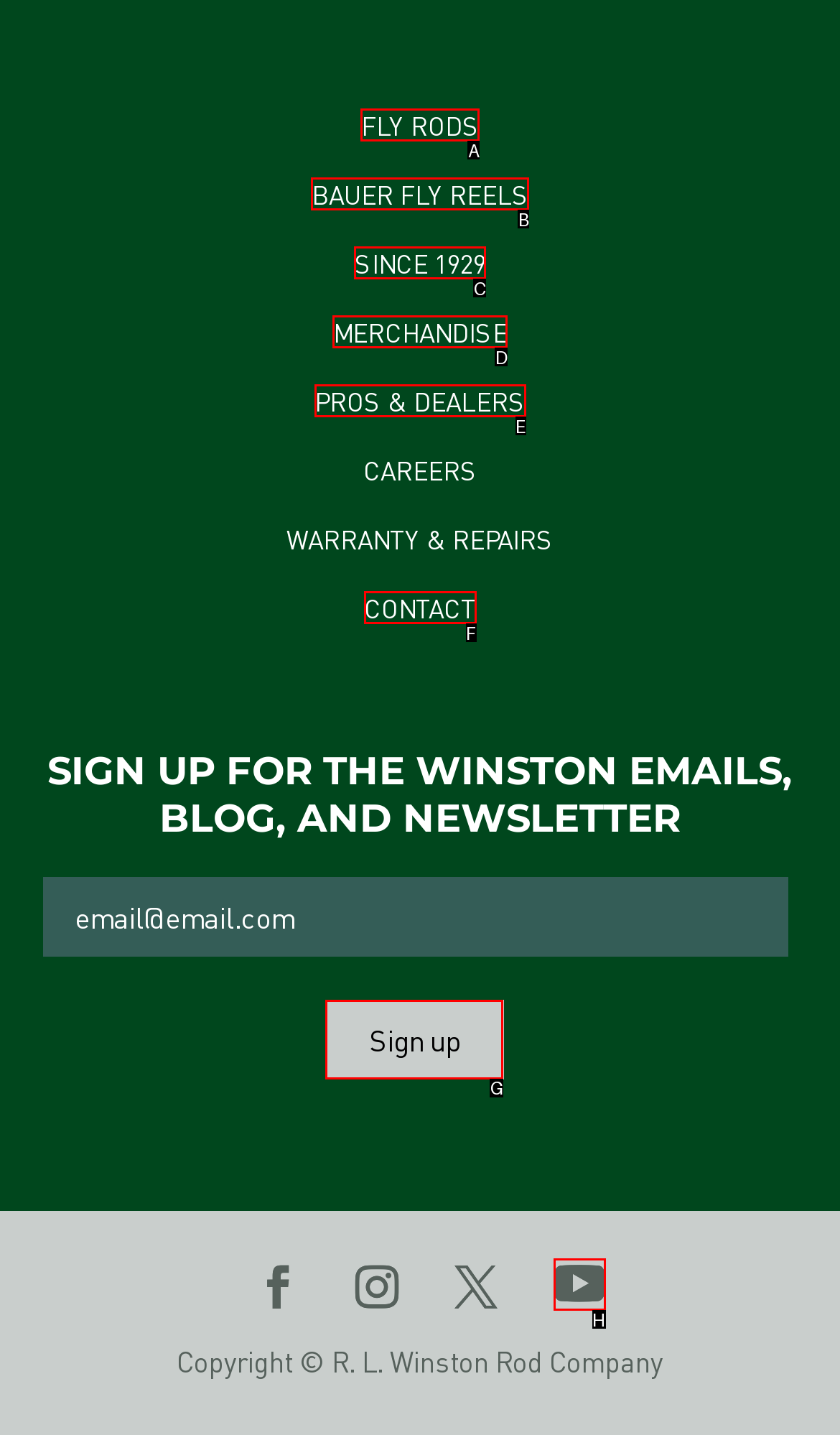Determine which element should be clicked for this task: Sign up for the newsletter
Answer with the letter of the selected option.

G